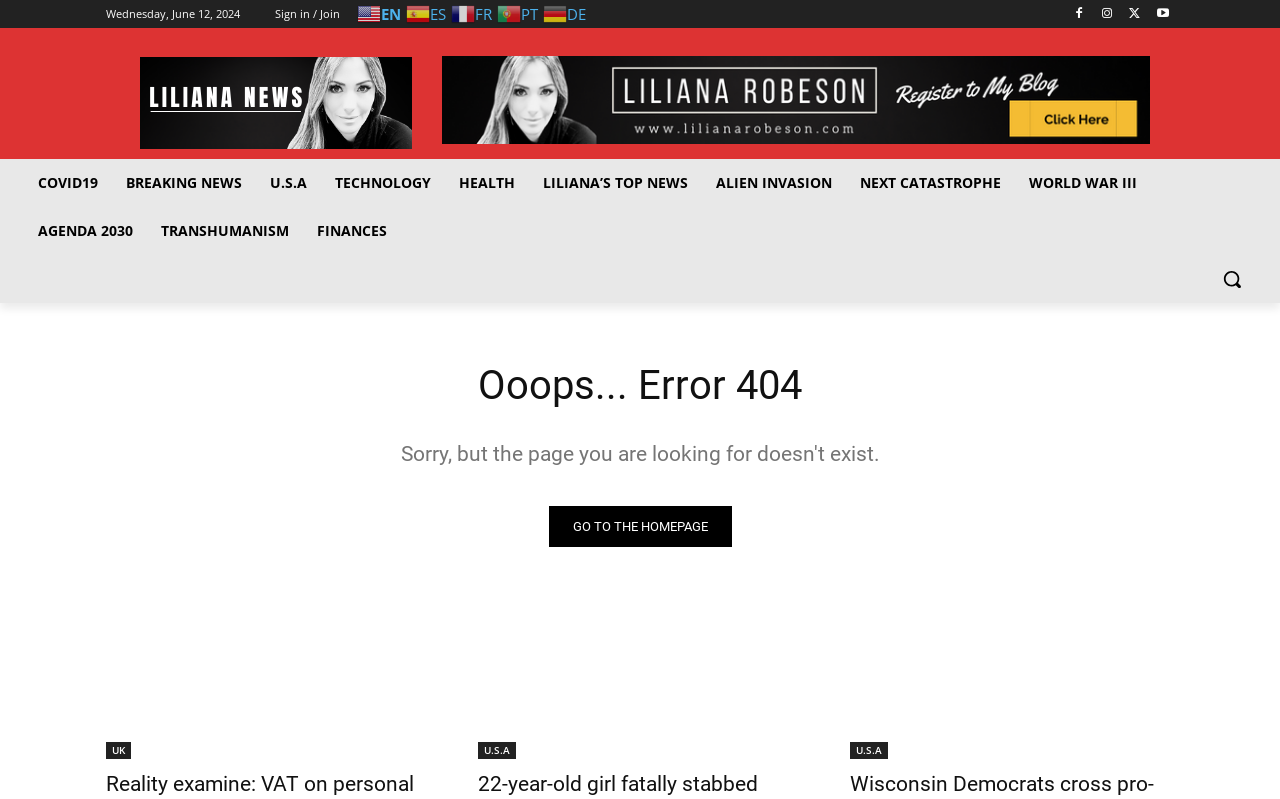Can you give a comprehensive explanation to the question given the content of the image?
What is the purpose of the button at the top right?

The button at the top right is a search button, which allows users to search for specific news articles or topics on the website.